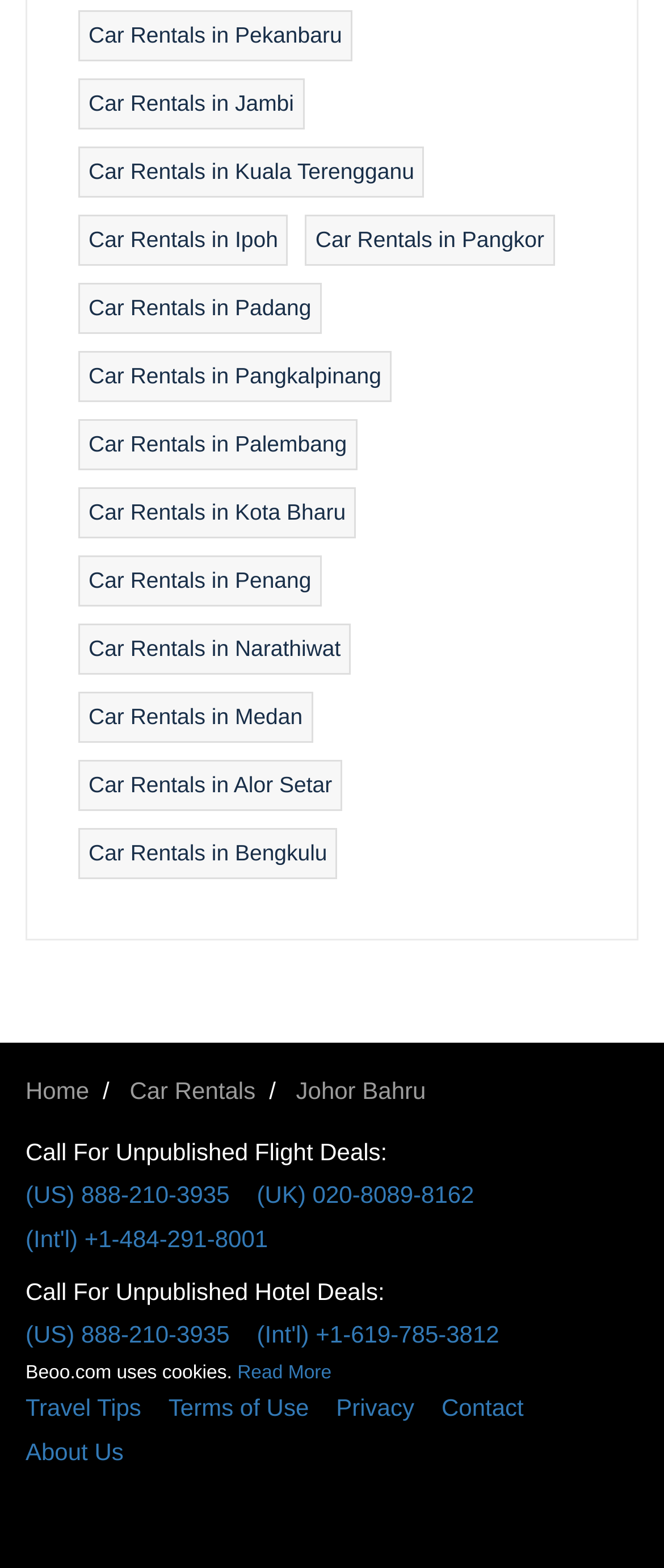Determine the coordinates of the bounding box that should be clicked to complete the instruction: "Book a car rental in Pekanbaru". The coordinates should be represented by four float numbers between 0 and 1: [left, top, right, bottom].

[0.133, 0.014, 0.515, 0.03]